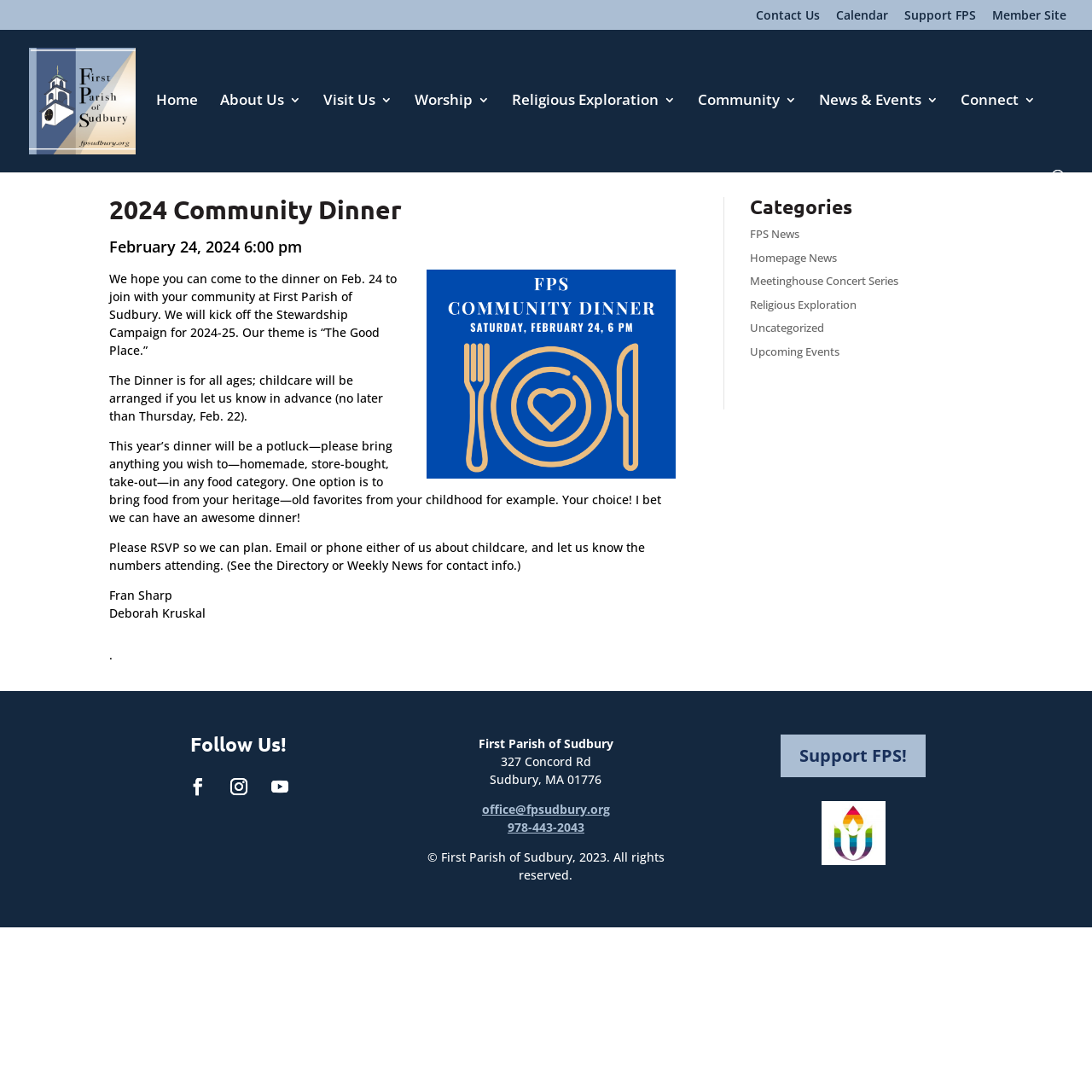Determine the bounding box coordinates for the area that needs to be clicked to fulfill this task: "RSVP for the 2024 Community Dinner". The coordinates must be given as four float numbers between 0 and 1, i.e., [left, top, right, bottom].

[0.1, 0.494, 0.591, 0.525]